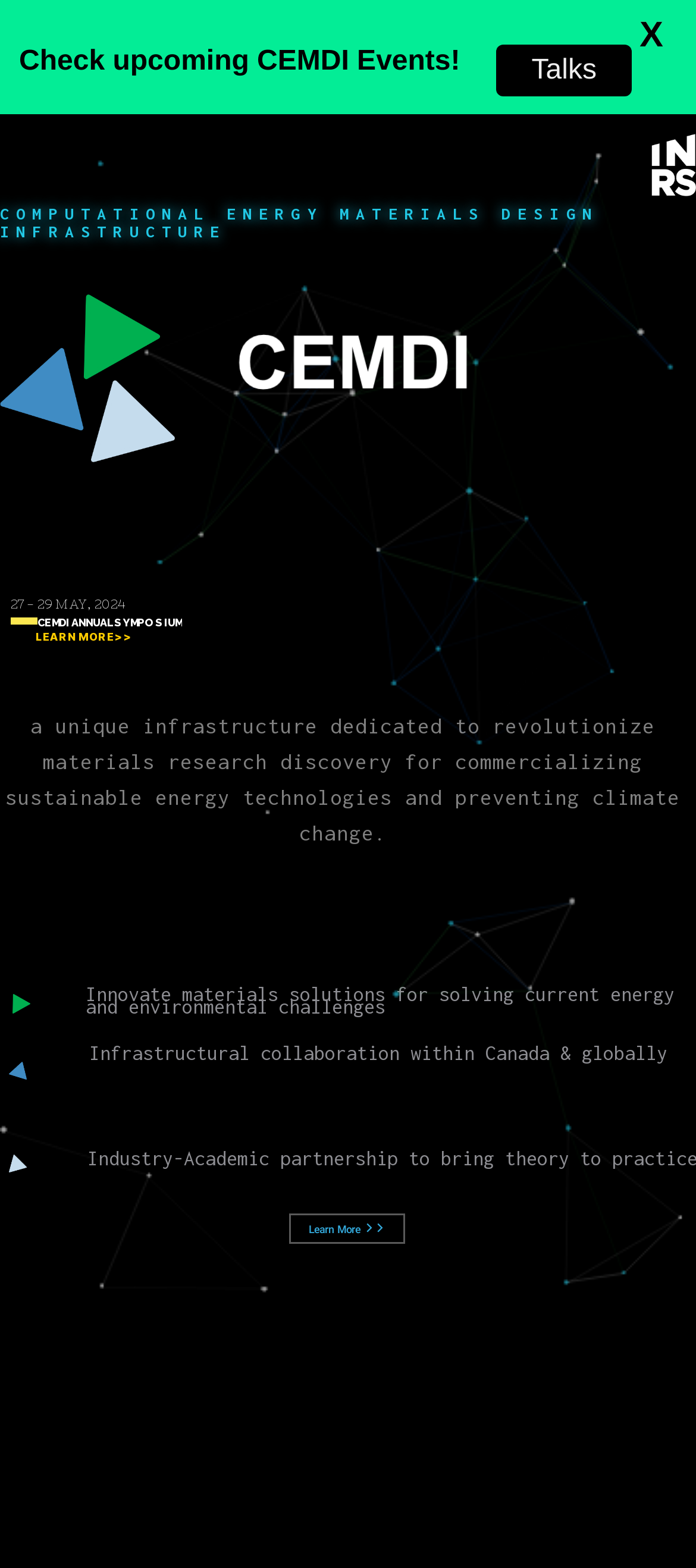Using the provided element description "27 - 29 May, 2024", determine the bounding box coordinates of the UI element.

[0.015, 0.379, 0.18, 0.39]